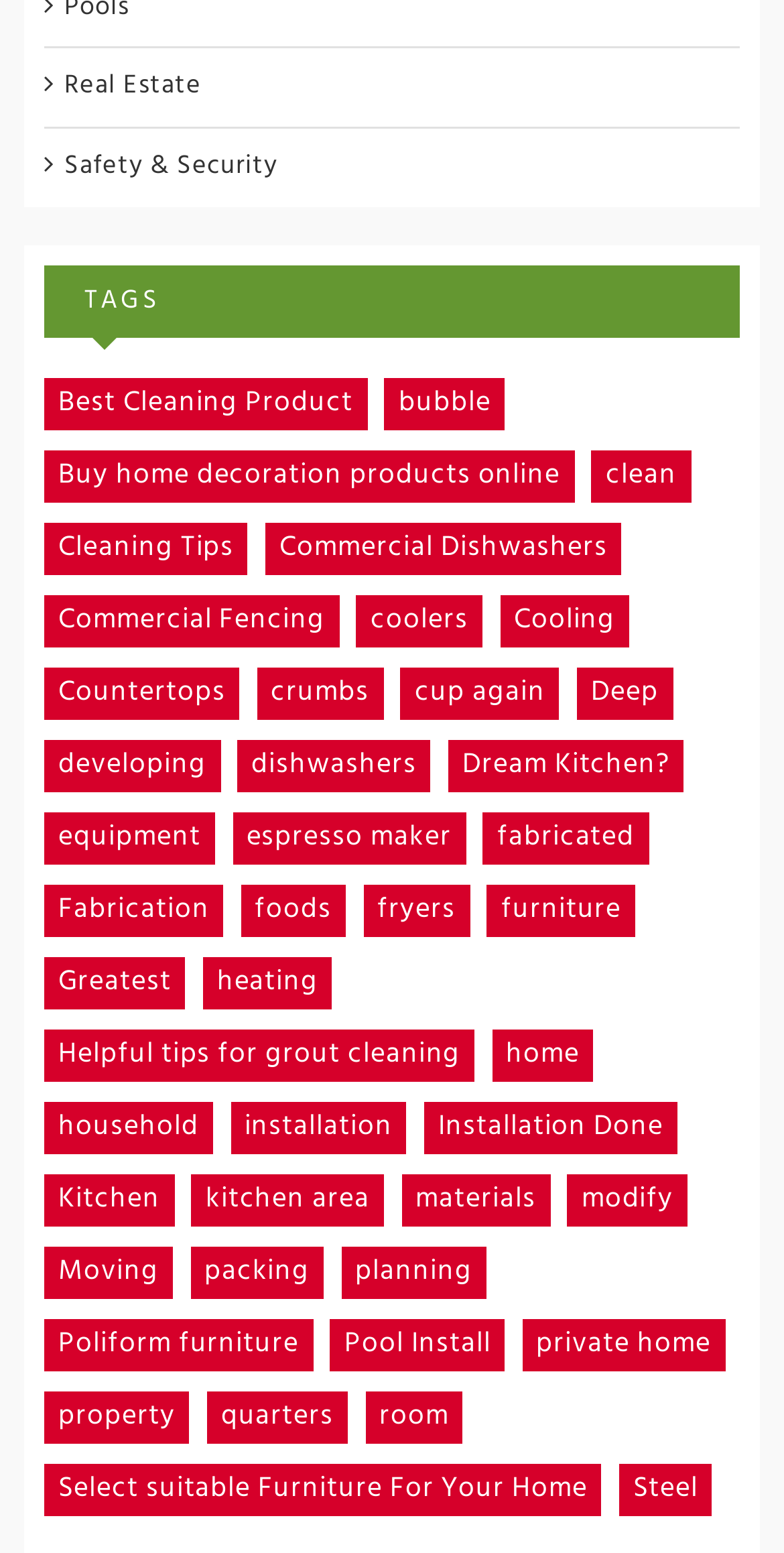Locate the bounding box coordinates of the clickable element to fulfill the following instruction: "View my account". Provide the coordinates as four float numbers between 0 and 1 in the format [left, top, right, bottom].

None